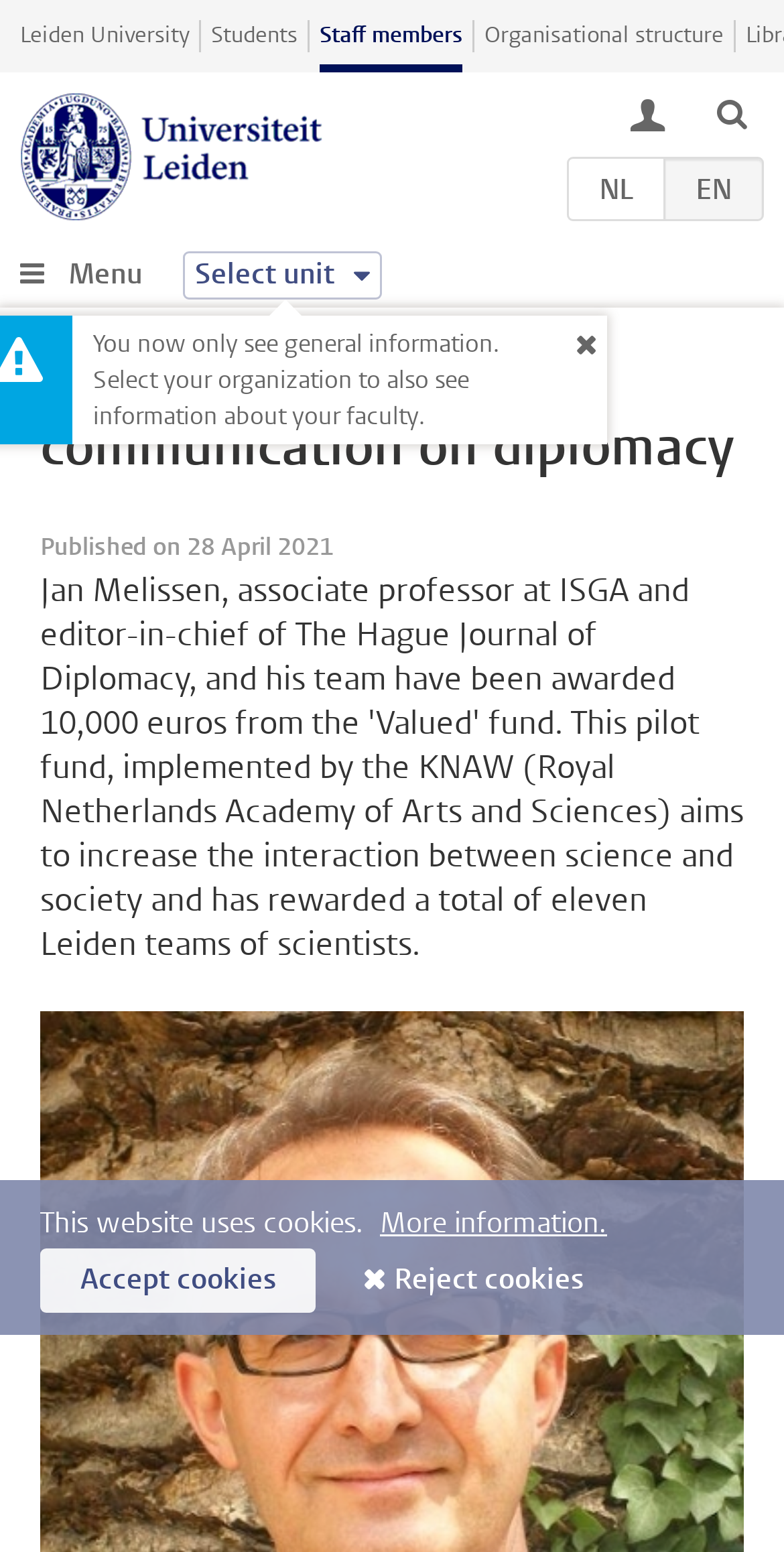Locate the bounding box coordinates of the segment that needs to be clicked to meet this instruction: "View organisational structure".

[0.618, 0.013, 0.923, 0.034]